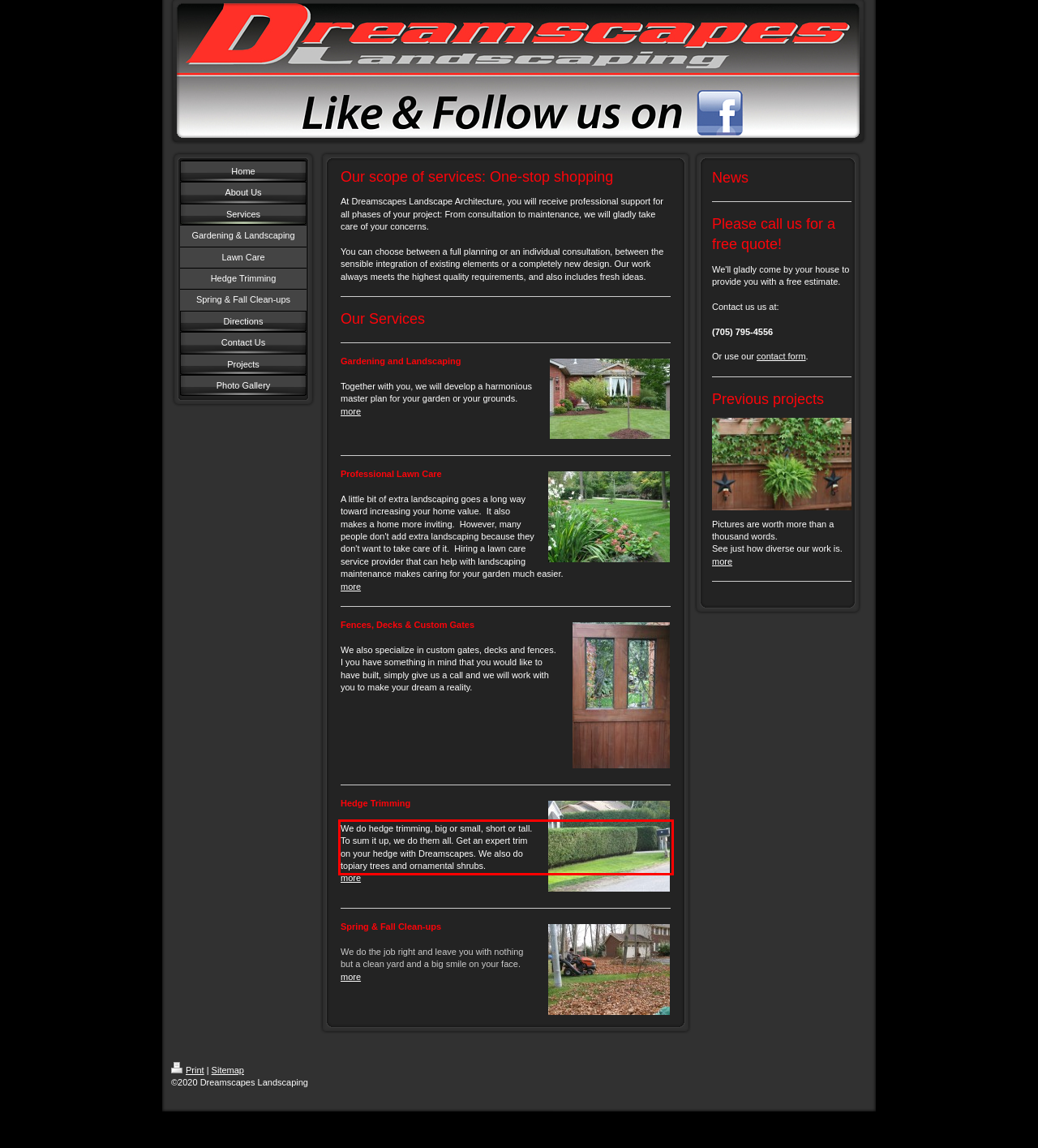You have a screenshot of a webpage with a red bounding box. Use OCR to generate the text contained within this red rectangle.

We do hedge trimming, big or small, short or tall. To sum it up, we do them all. Get an expert trim on your hedge with Dreamscapes. We also do topiary trees and ornamental shrubs.